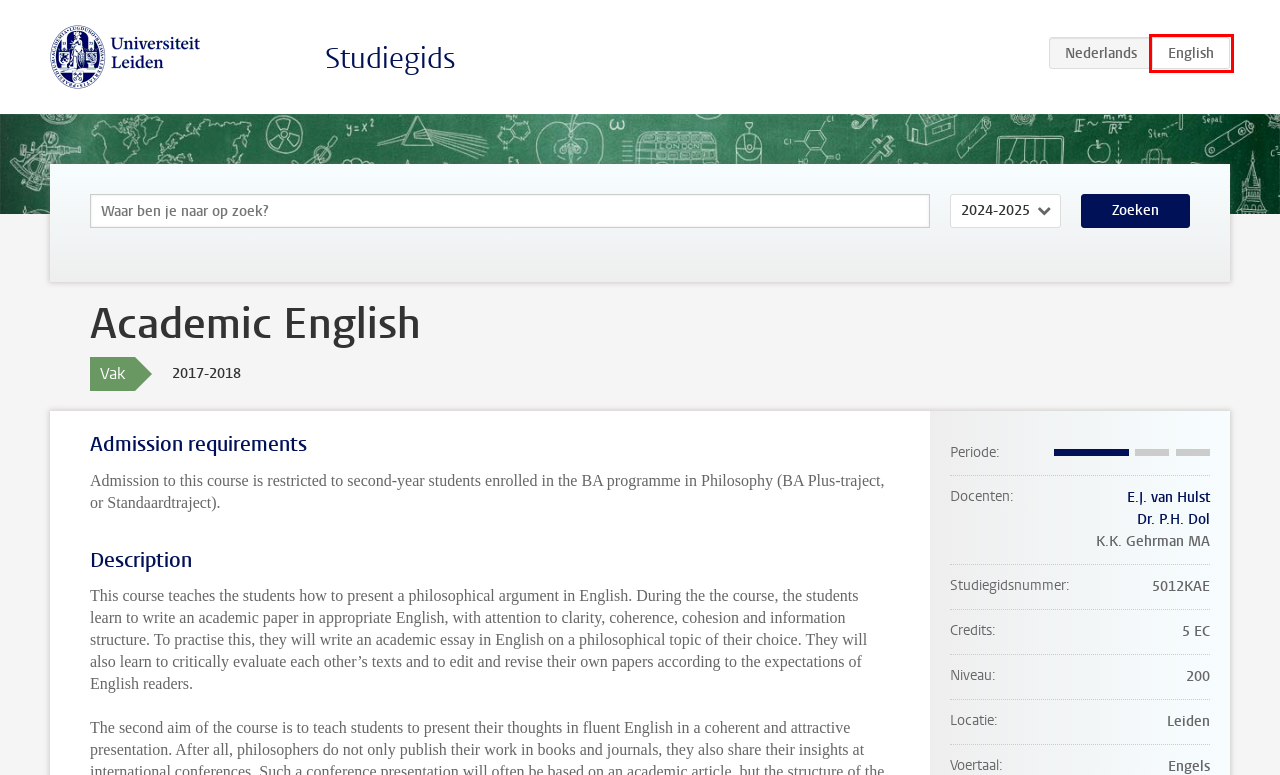A screenshot of a webpage is given, marked with a red bounding box around a UI element. Please select the most appropriate webpage description that fits the new page after clicking the highlighted element. Here are the candidates:
A. Studiegids - Universiteit Leiden
B. Lisette van Hulst - Universiteit Leiden
C. Academic English, 2017-2018 - Prospectus - Universiteit Leiden
D. Filosofie (deeltijd) (Bachelor 2017-2018) - Studiegids - Universiteit Leiden
E. Filosofie: Standaardtraject (Bachelor 2017-2018) - Studiegids - Universiteit Leiden
F. Philomeen Dol - Universiteit Leiden
G. Privacyverklaringen - Universiteit Leiden
H. Philomeen Dol - Leiden University

C